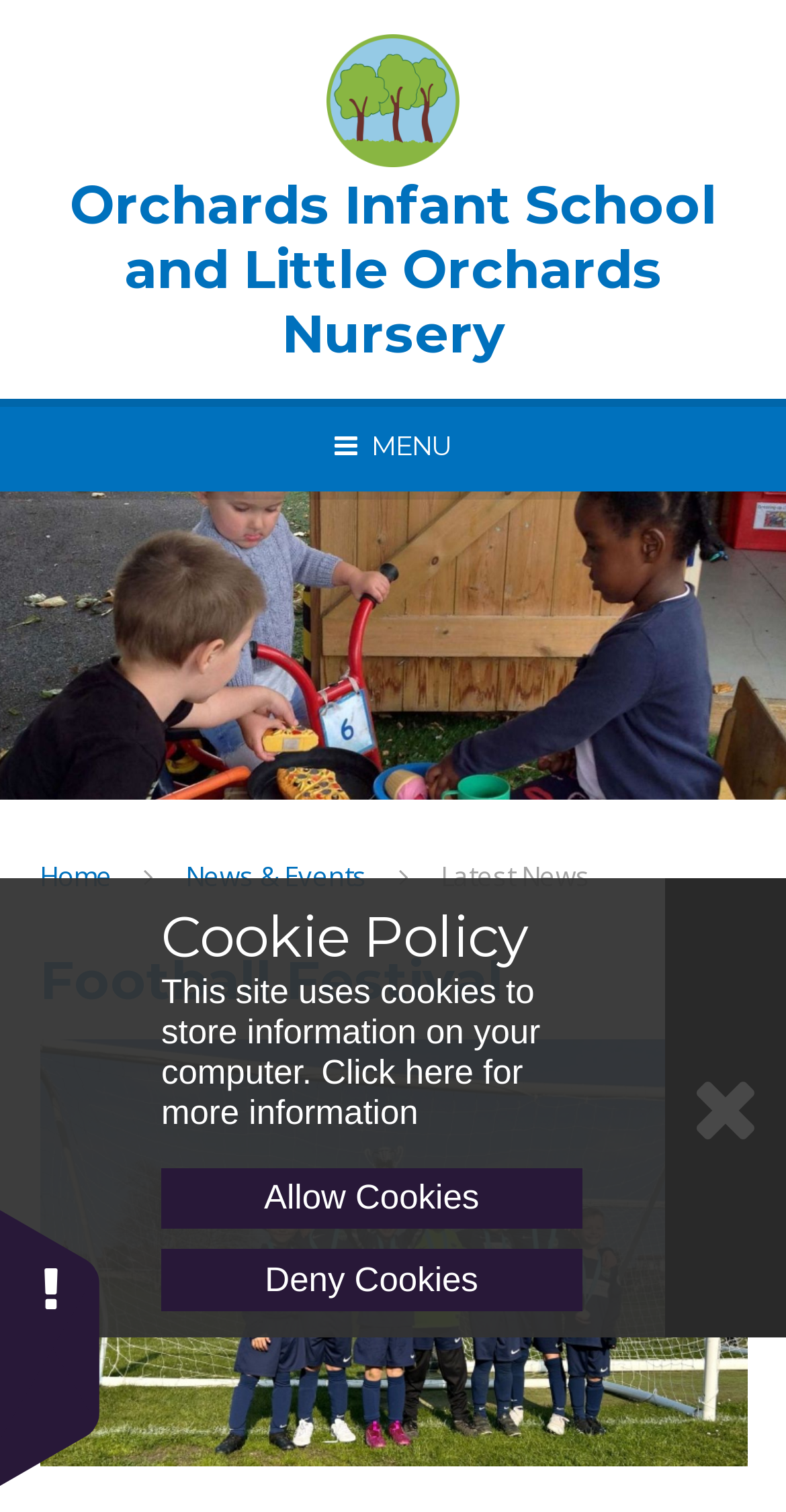Specify the bounding box coordinates of the area that needs to be clicked to achieve the following instruction: "Click the Latest News link".

[0.561, 0.567, 0.751, 0.591]